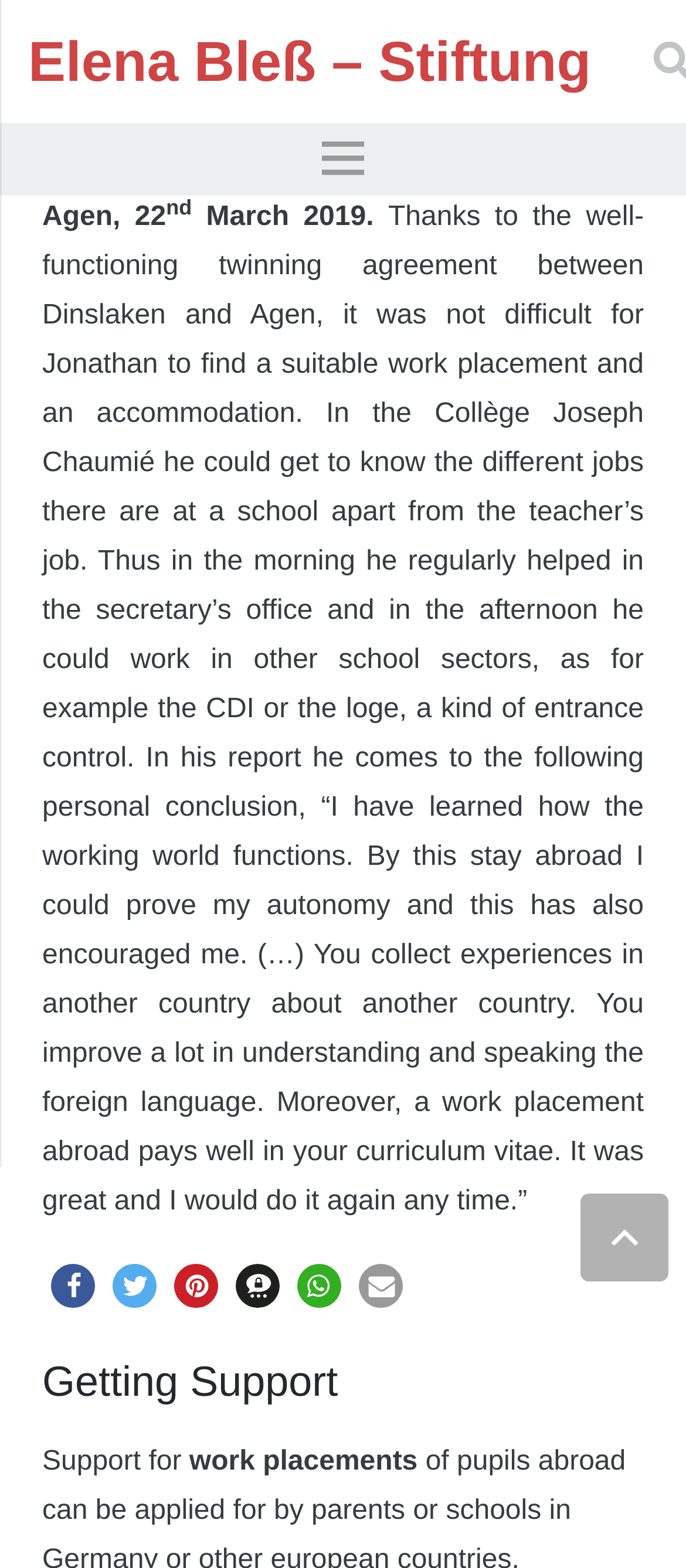Extract the bounding box coordinates of the UI element described by: "Elena Bleß – Stiftung". The coordinates should include four float numbers ranging from 0 to 1, e.g., [left, top, right, bottom].

[0.041, 0.019, 0.862, 0.059]